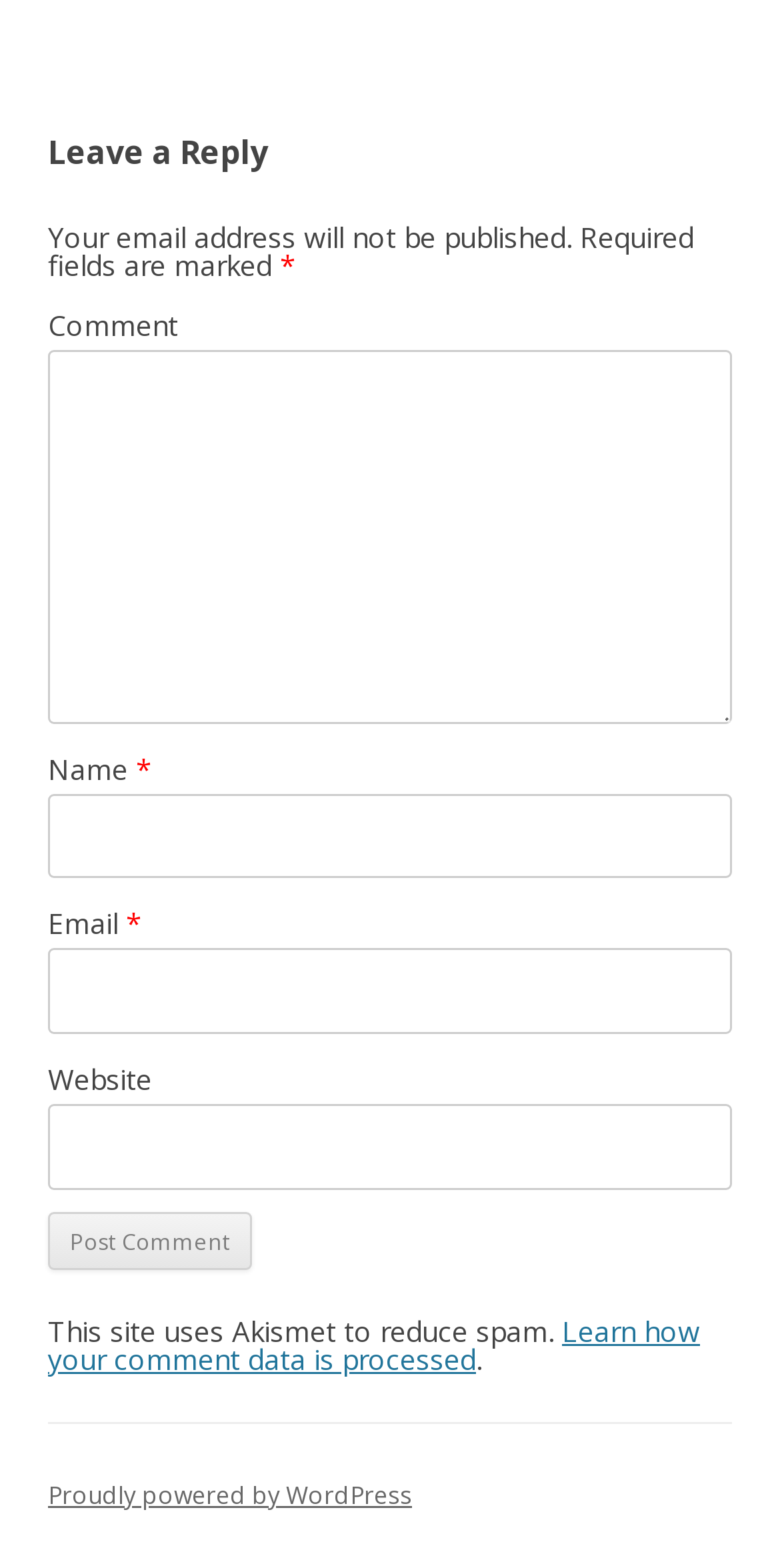Please provide a short answer using a single word or phrase for the question:
What is the name of the spam reduction tool used on this site?

Akismet